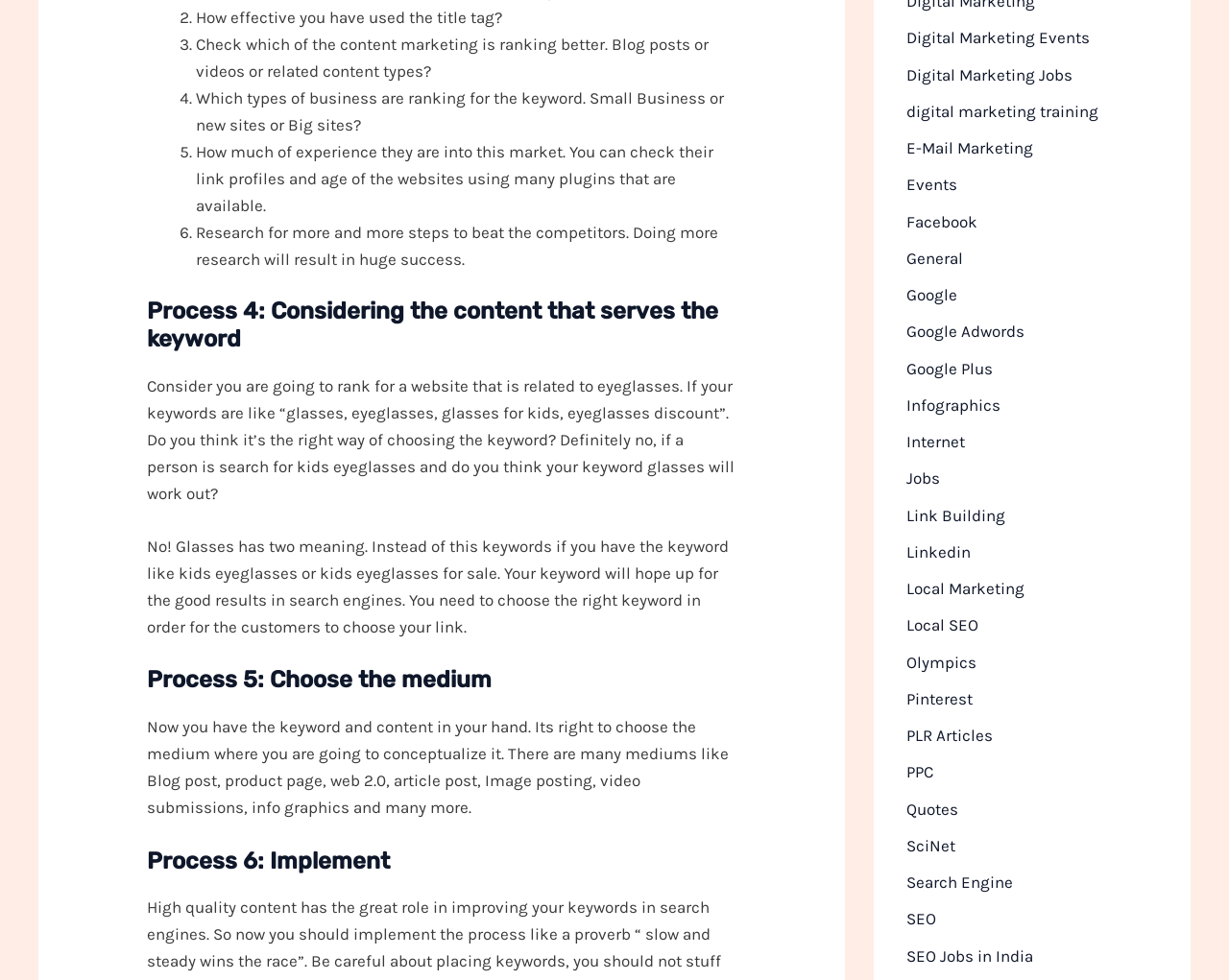With reference to the screenshot, provide a detailed response to the question below:
What is the fourth step in considering the content that serves the keyword?

The fourth step is to check which types of business are ranking for the keyword, such as small business, new sites, or big sites. This is mentioned in the StaticText element with the text 'Which types of business are ranking for the keyword. Small Business or new sites or Big sites?'.